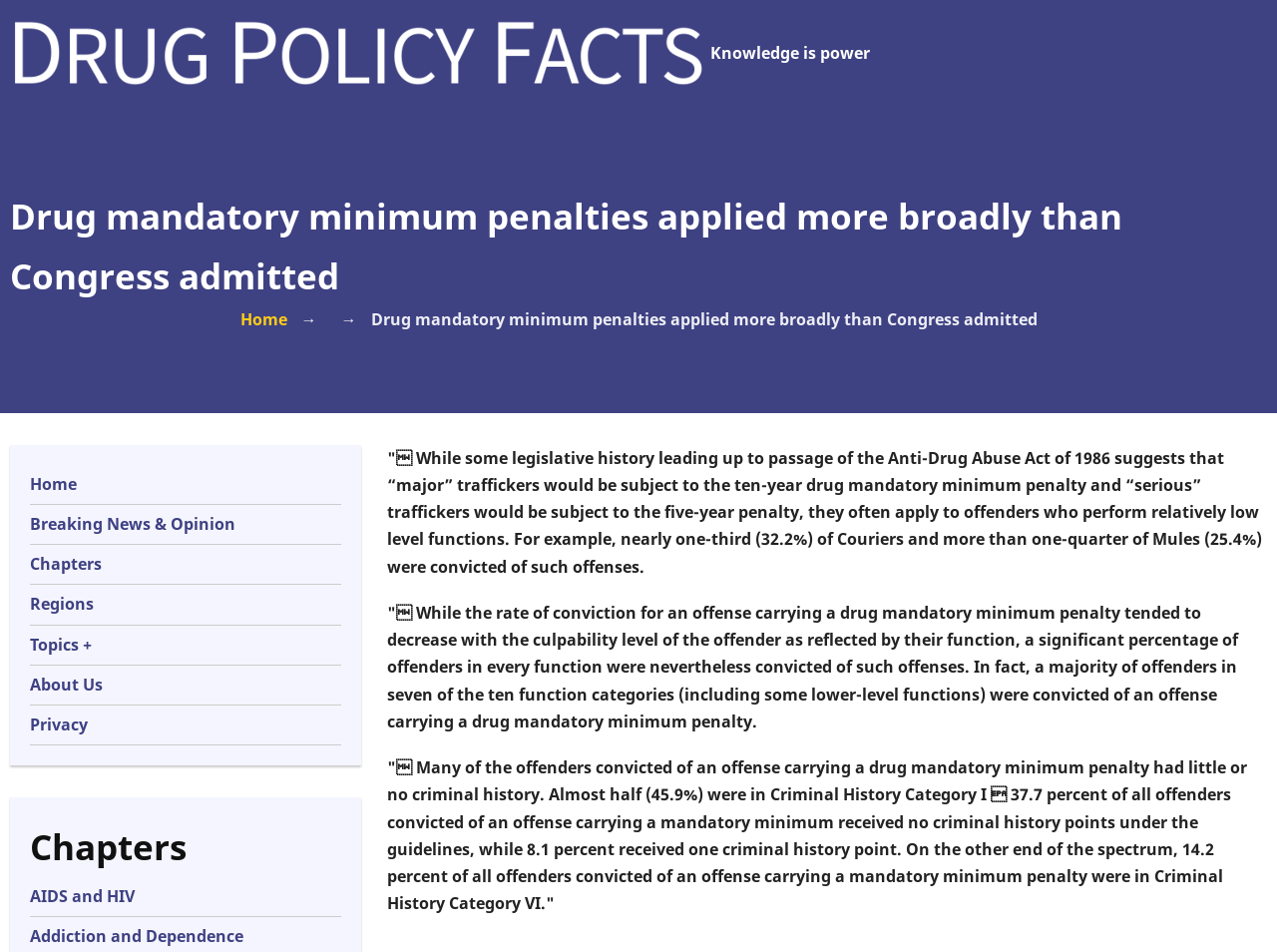Kindly determine the bounding box coordinates for the clickable area to achieve the given instruction: "Click 'AIDS and HIV' under 'Chapters'".

[0.023, 0.93, 0.105, 0.953]